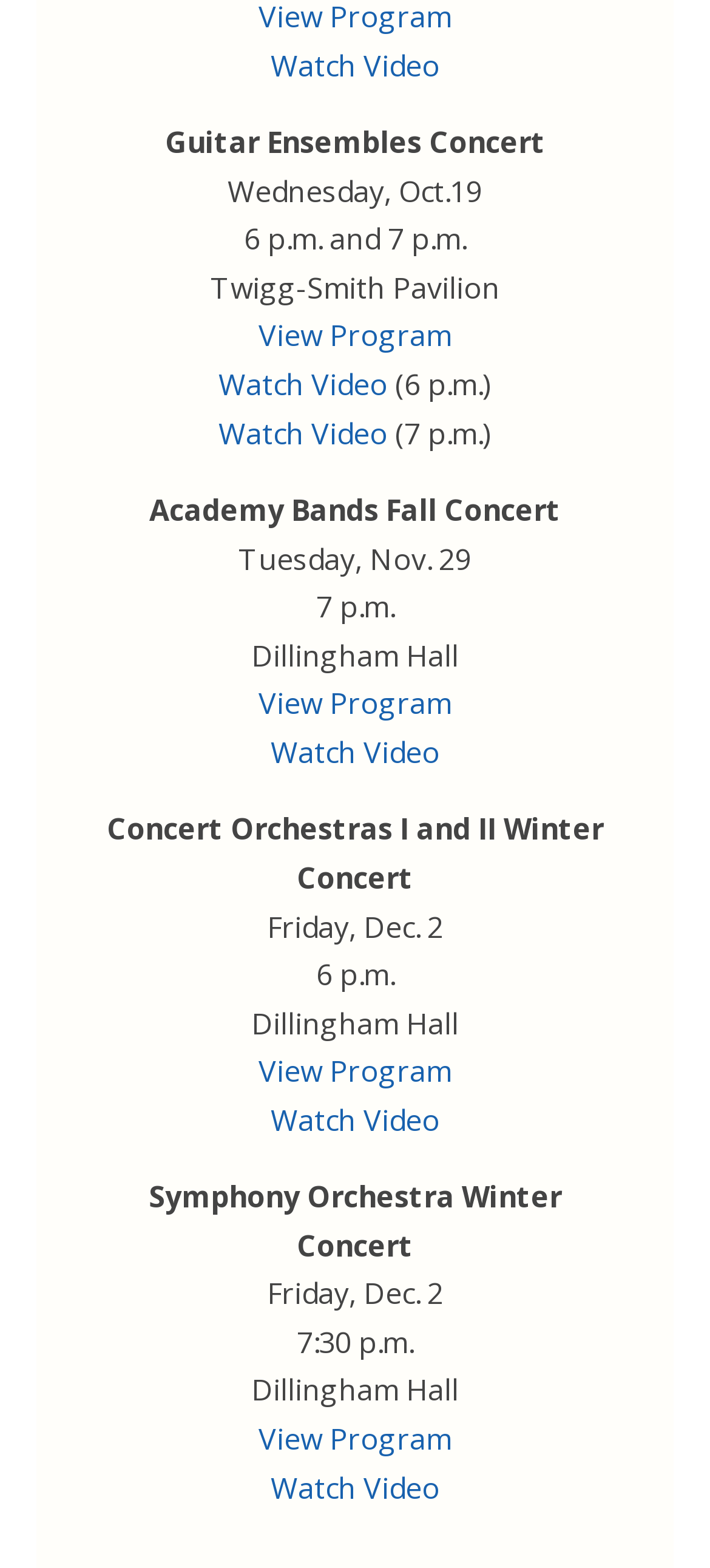What is the date of the Academy Bands Fall Concert?
Based on the screenshot, provide your answer in one word or phrase.

Tuesday, Nov. 29